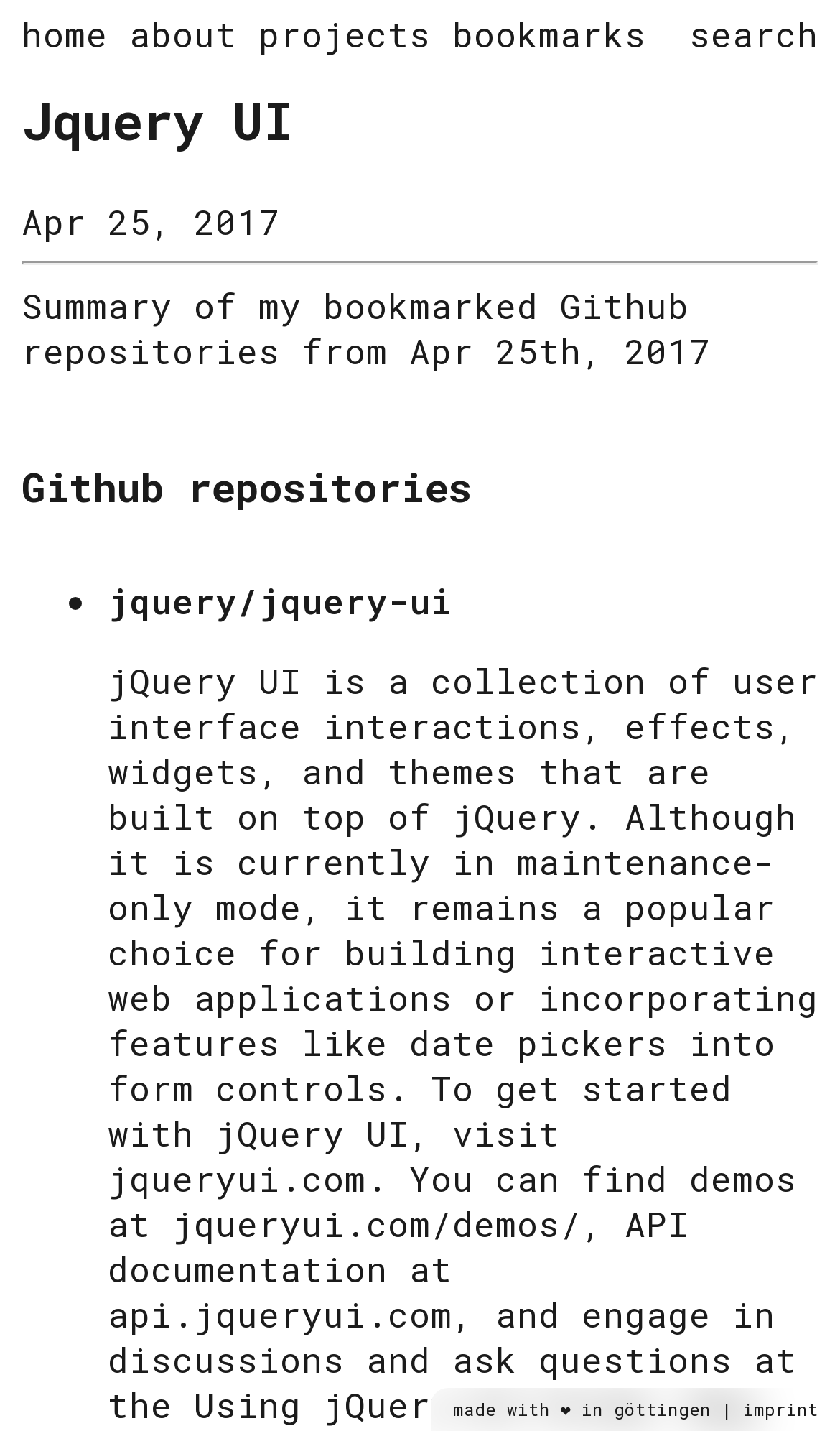What is the location mentioned at the bottom of the webpage?
Look at the image and answer the question using a single word or phrase.

Göttingen